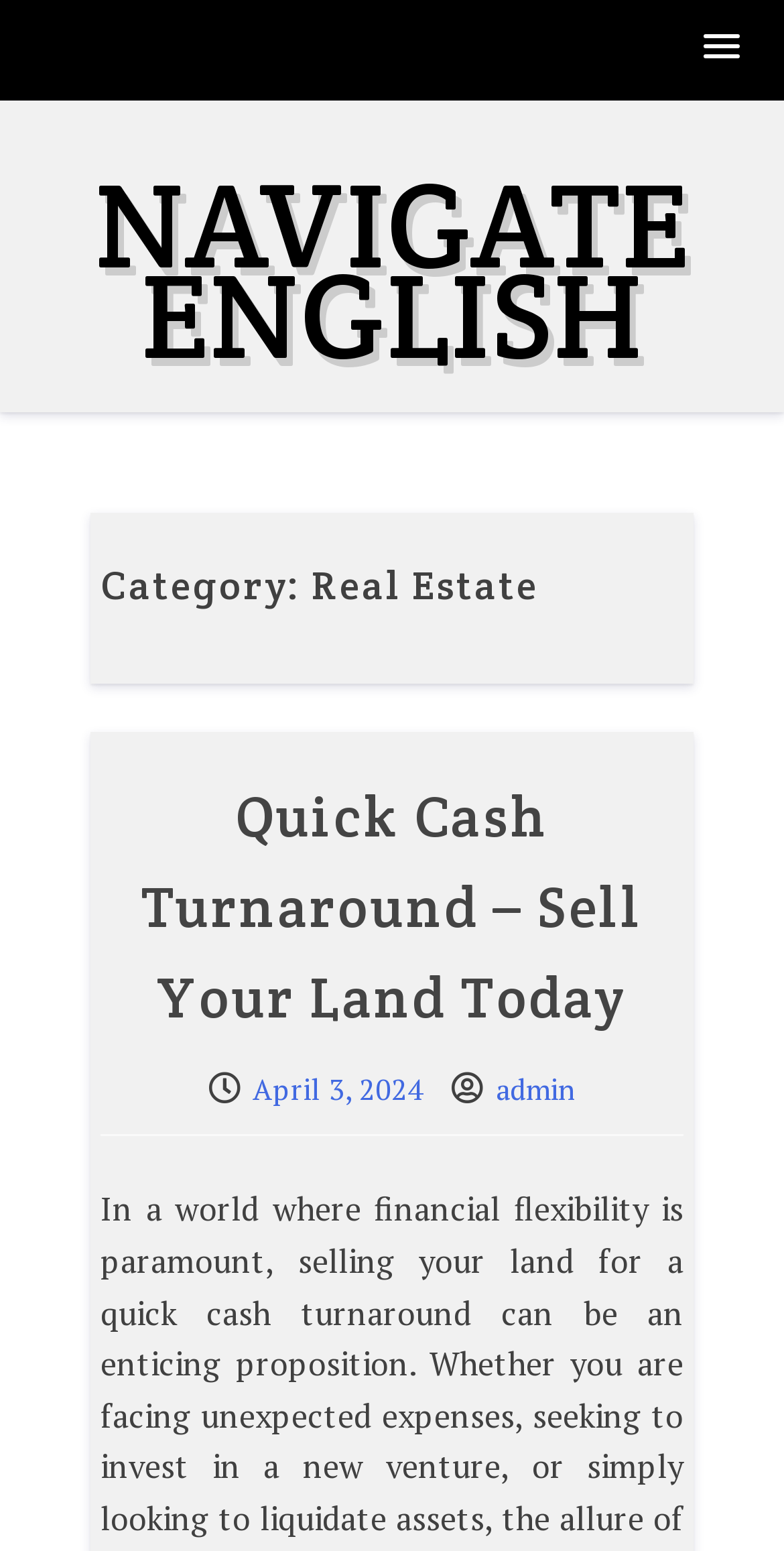Answer the question with a brief word or phrase:
How many links are there under the 'NAVIGATE ENGLISH' header?

4